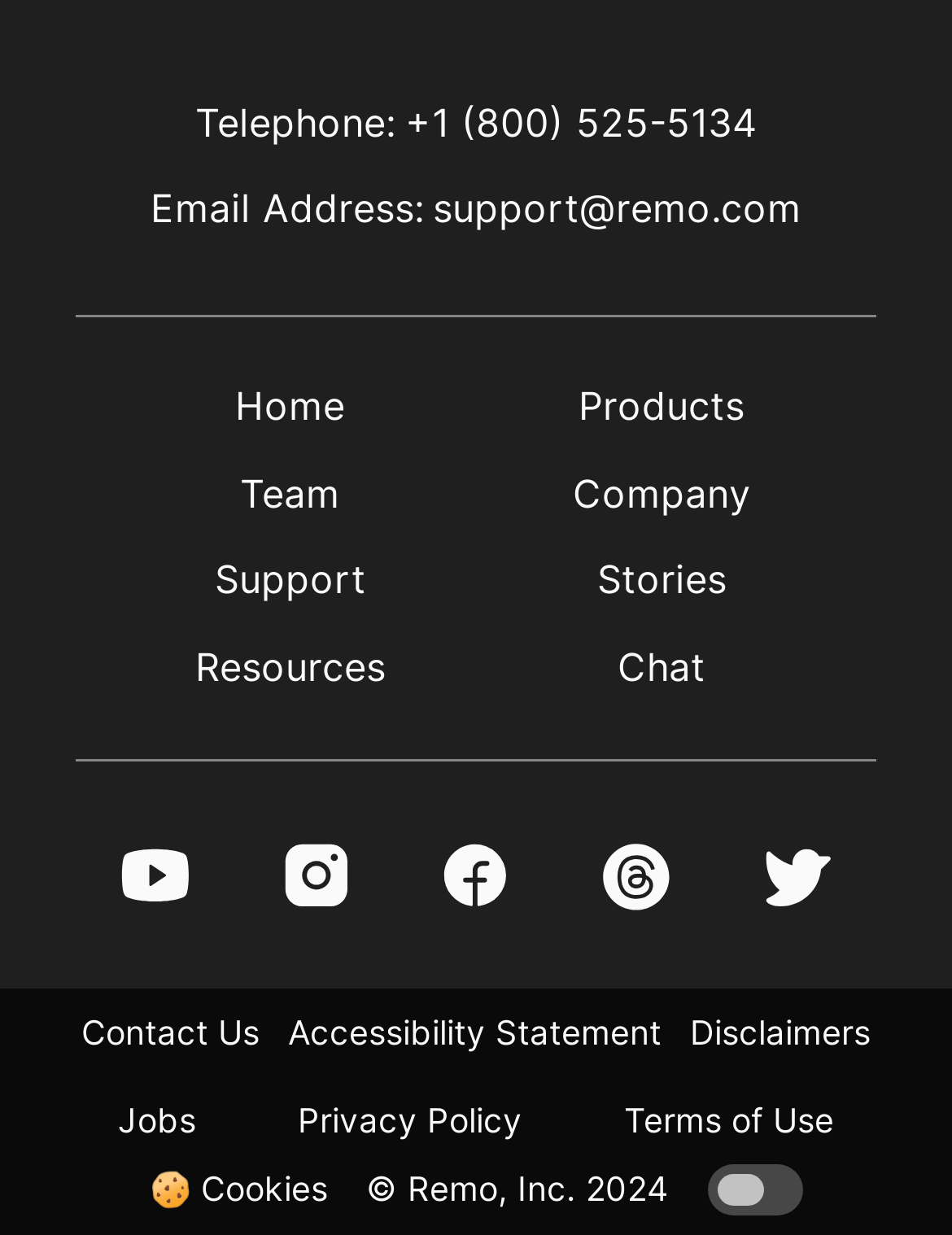What social media platforms are available?
Refer to the image and give a detailed answer to the question.

The social media platforms are available as links at the bottom of the webpage. They are represented by their respective icons and are labeled as 'Youtube Social Button', 'Instagram Social Button', 'Facebook Social Button', 'Threads Social Button', and 'Twitter Social Button'.